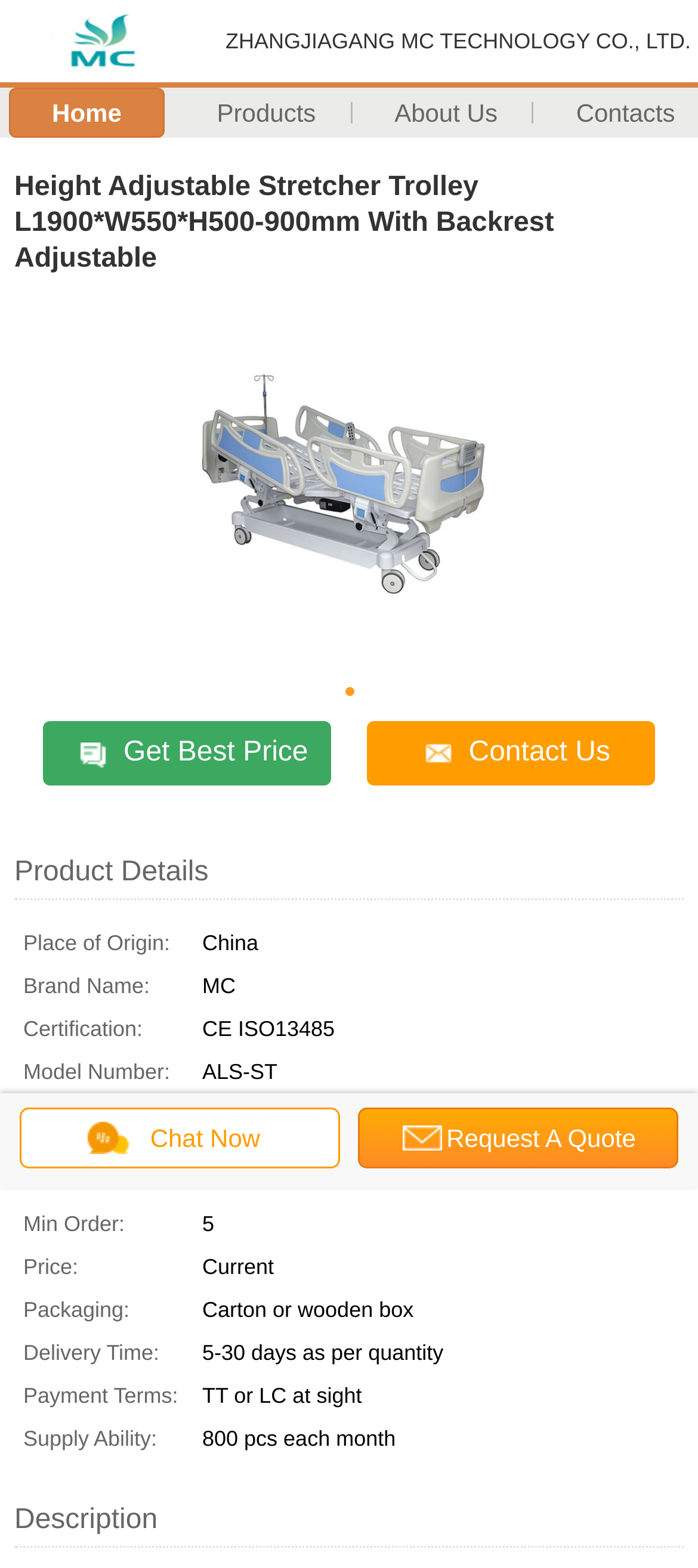Given the element description, predict the bounding box coordinates in the format (top-left x, top-left y, bottom-right x, bottom-right y). Make sure all values are between 0 and 1. Here is the element description: Request A Quote

[0.512, 0.706, 0.972, 0.745]